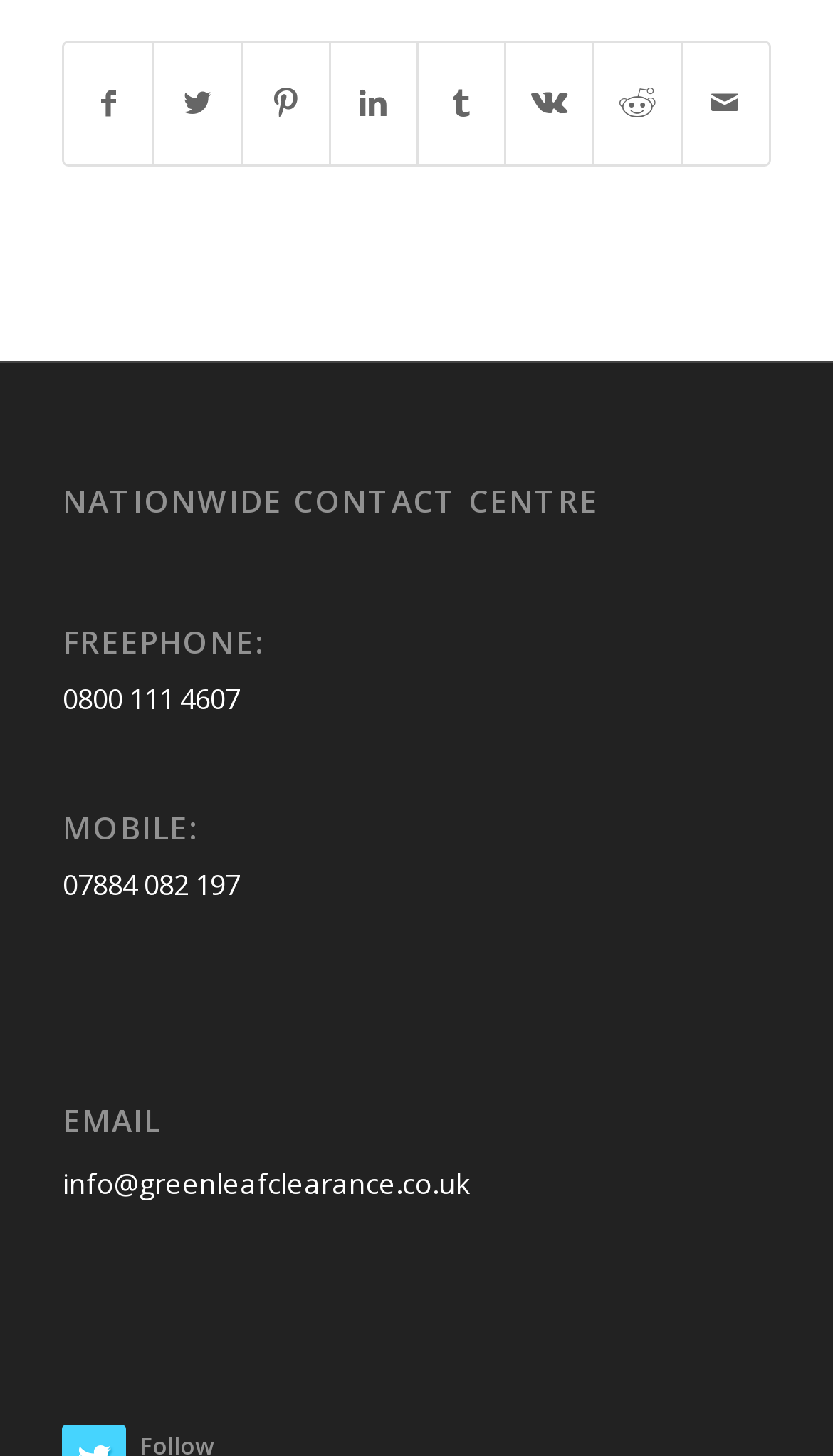Pinpoint the bounding box coordinates of the clickable element to carry out the following instruction: "Call the free phone number."

[0.075, 0.466, 0.288, 0.492]